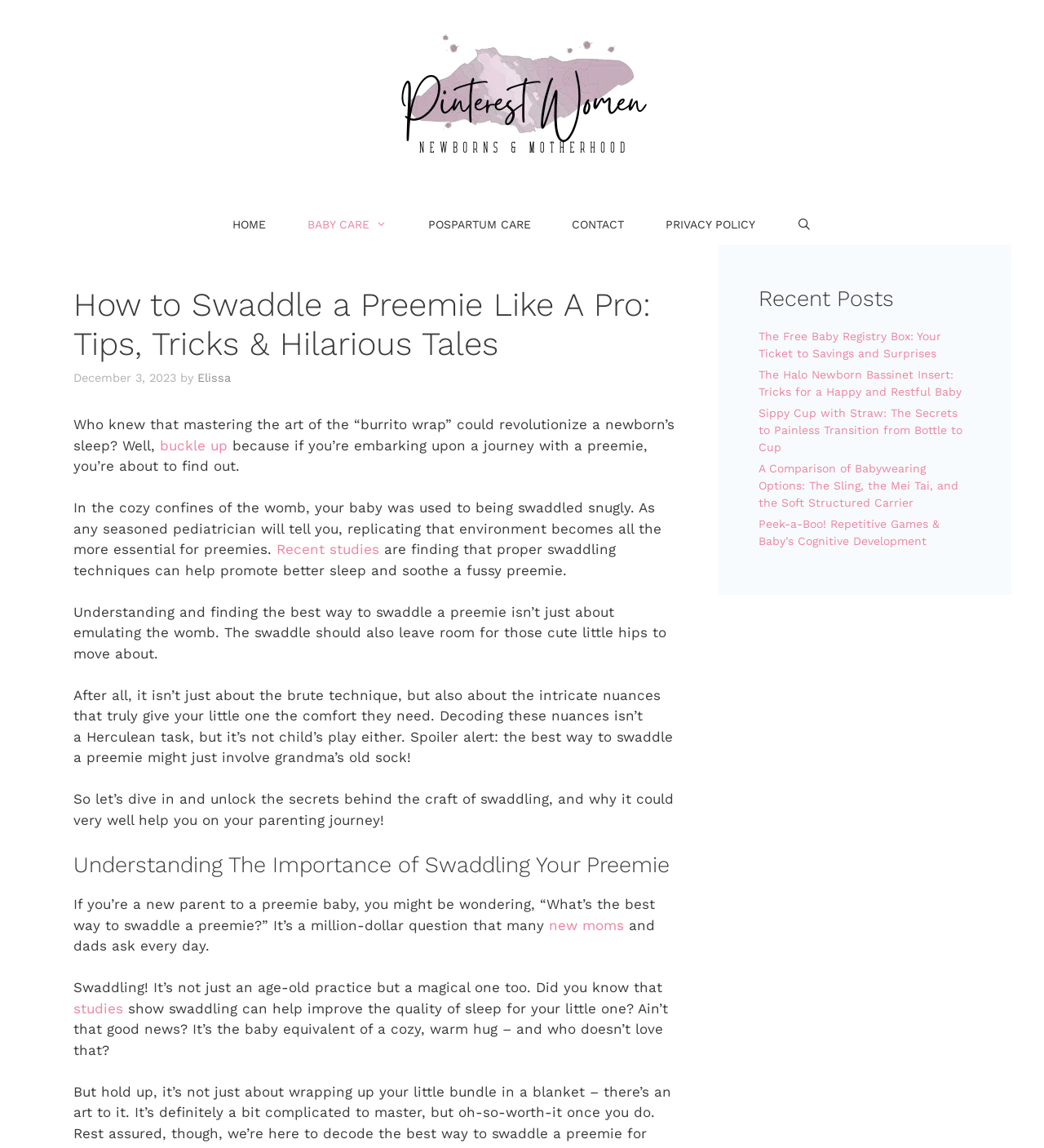Show me the bounding box coordinates of the clickable region to achieve the task as per the instruction: "Read the article 'How to Swaddle a Preemie Like A Pro: Tips, Tricks & Hilarious Tales'".

[0.07, 0.248, 0.648, 0.317]